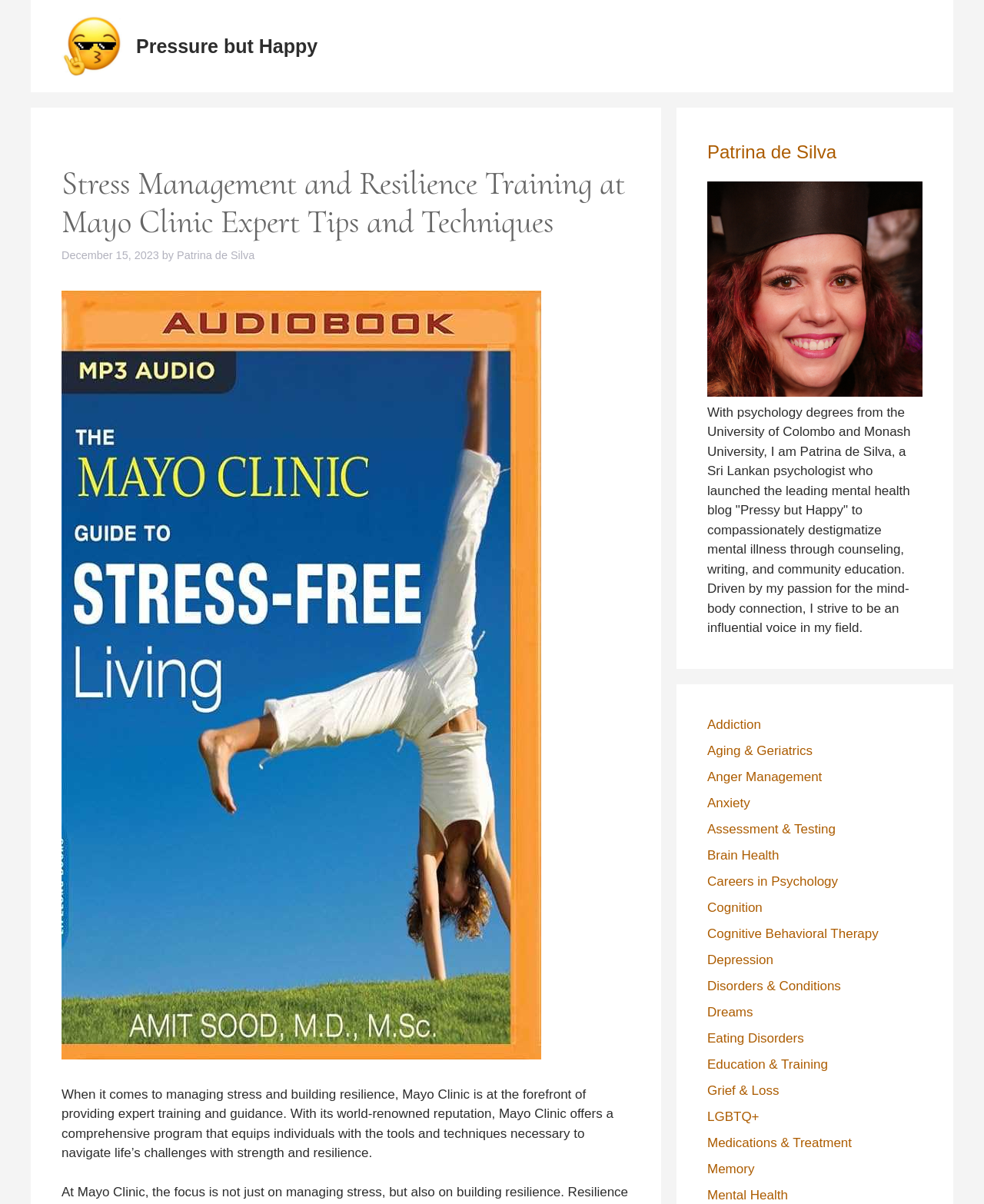Identify the coordinates of the bounding box for the element described below: "Memory". Return the coordinates as four float numbers between 0 and 1: [left, top, right, bottom].

[0.719, 0.965, 0.767, 0.977]